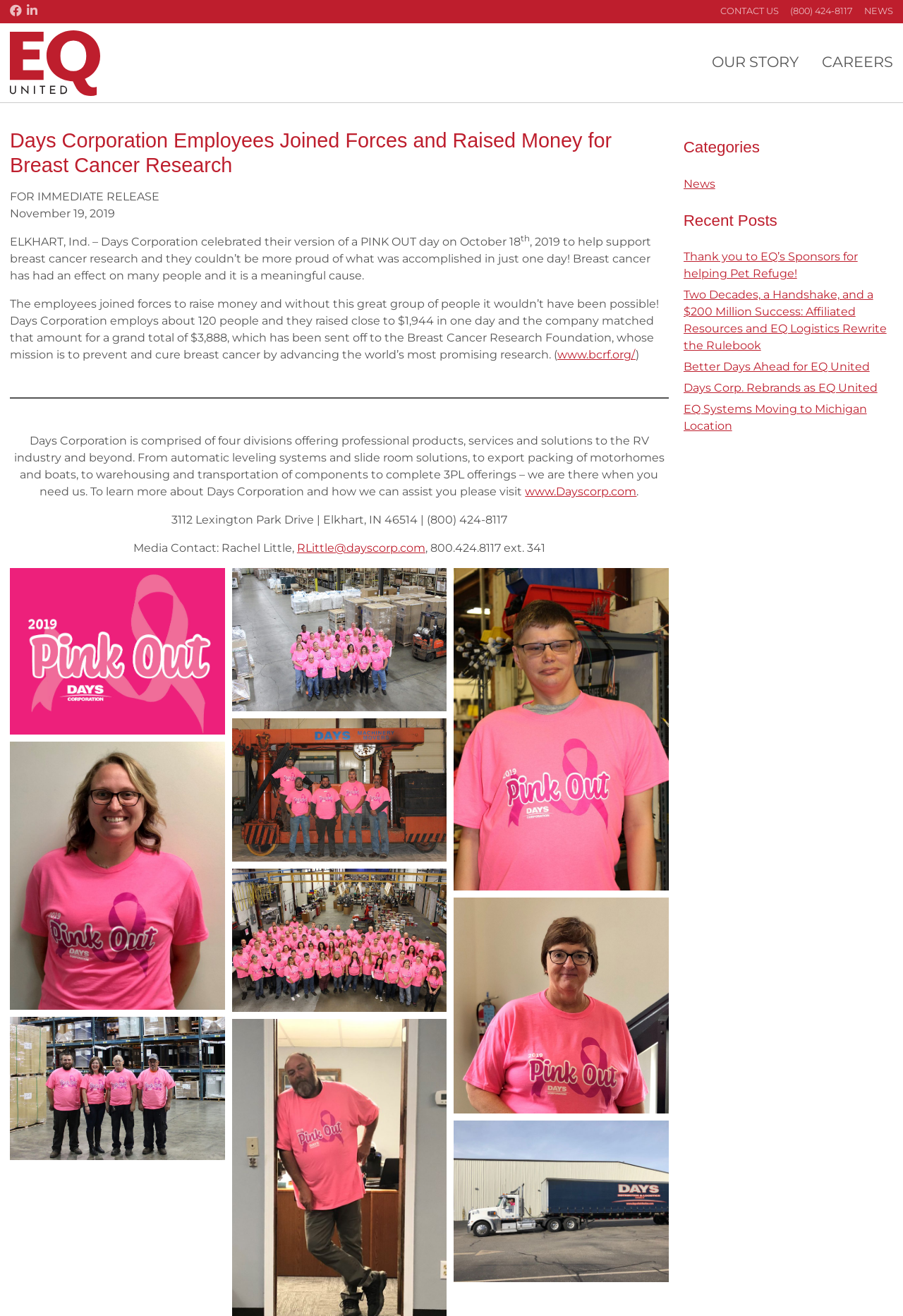Show me the bounding box coordinates of the clickable region to achieve the task as per the instruction: "Read more about OUR STORY".

[0.777, 0.019, 0.896, 0.076]